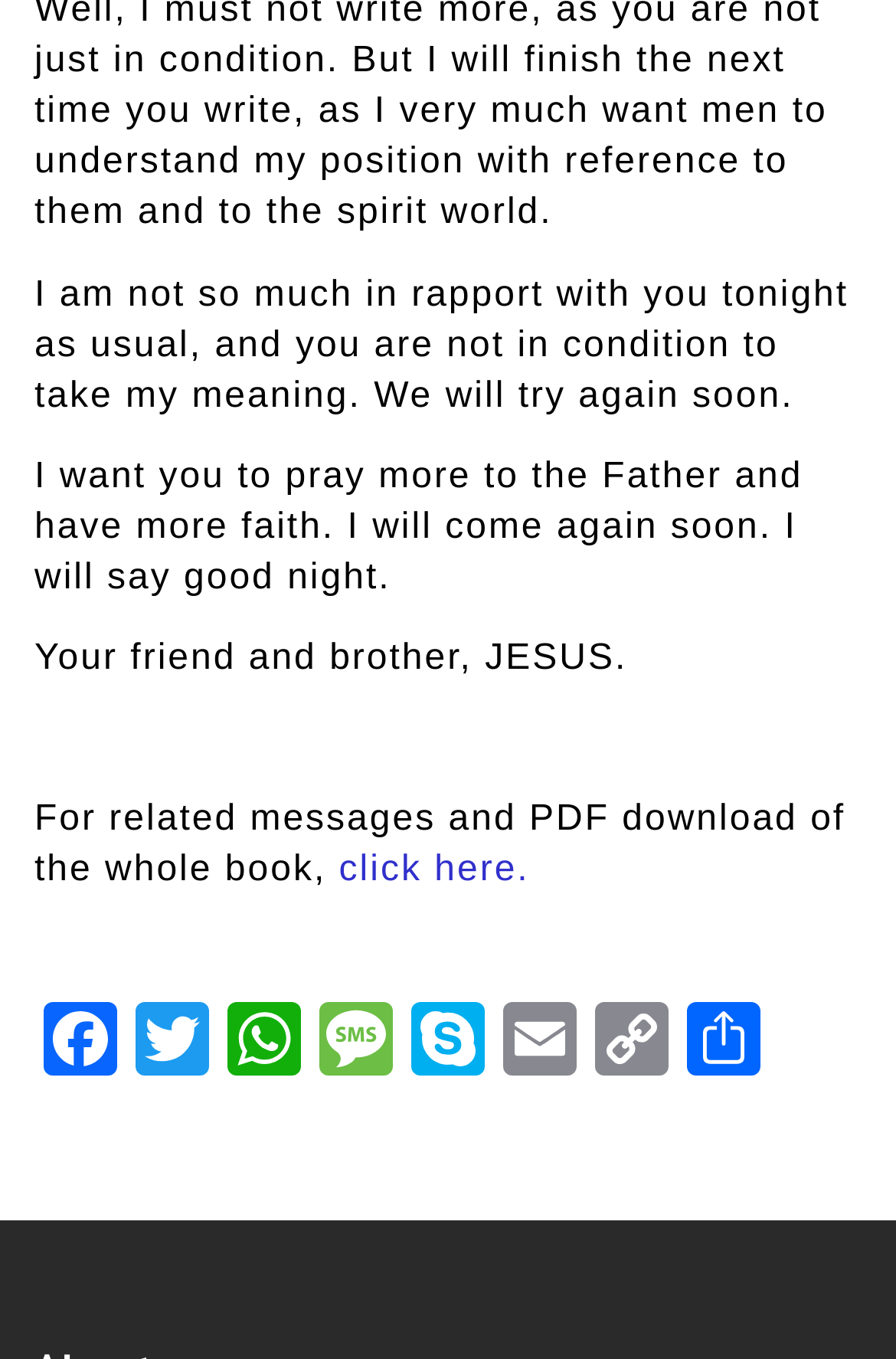Determine the bounding box of the UI component based on this description: "click here.". The bounding box coordinates should be four float values between 0 and 1, i.e., [left, top, right, bottom].

[0.378, 0.626, 0.591, 0.655]